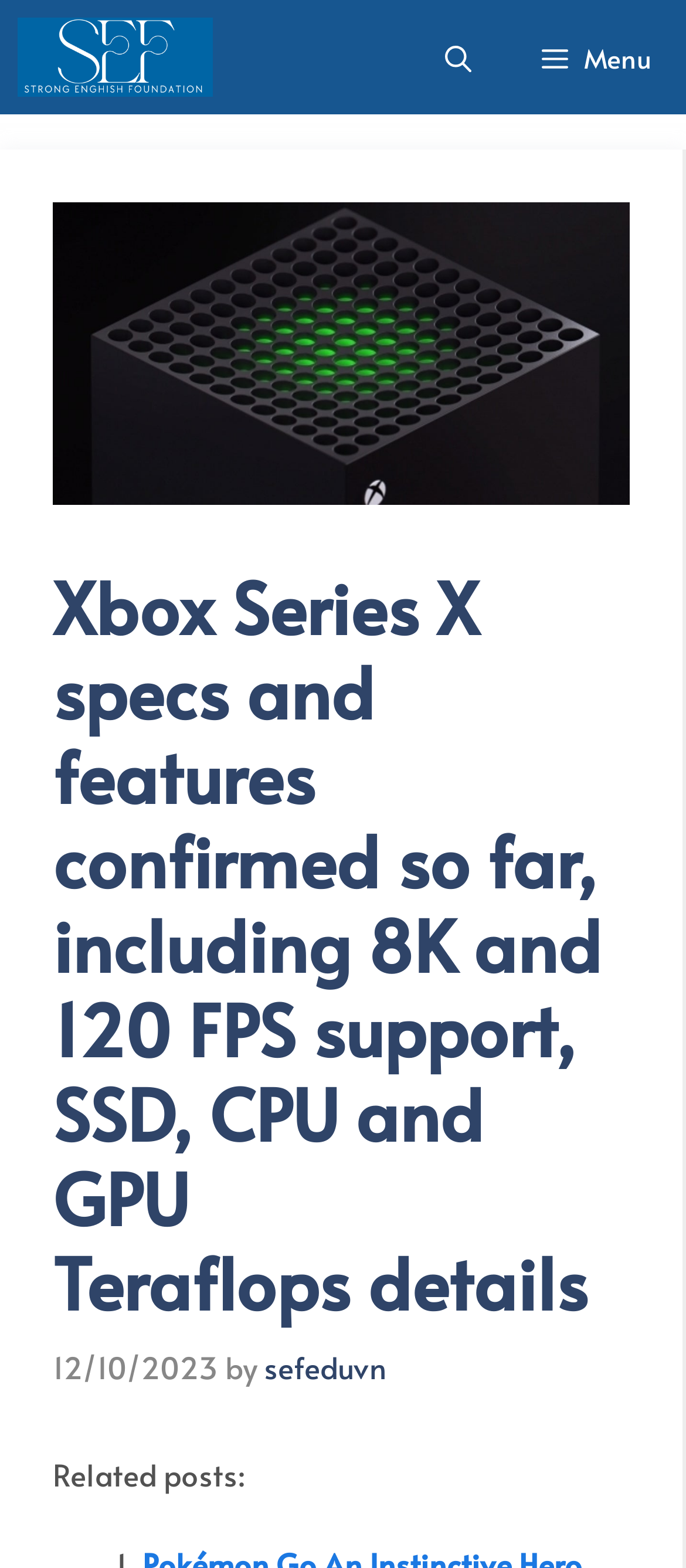What is the name of the website?
Deliver a detailed and extensive answer to the question.

The name of the website can be found in the top-left corner of the webpage, where the logo 'FES Education' is located.